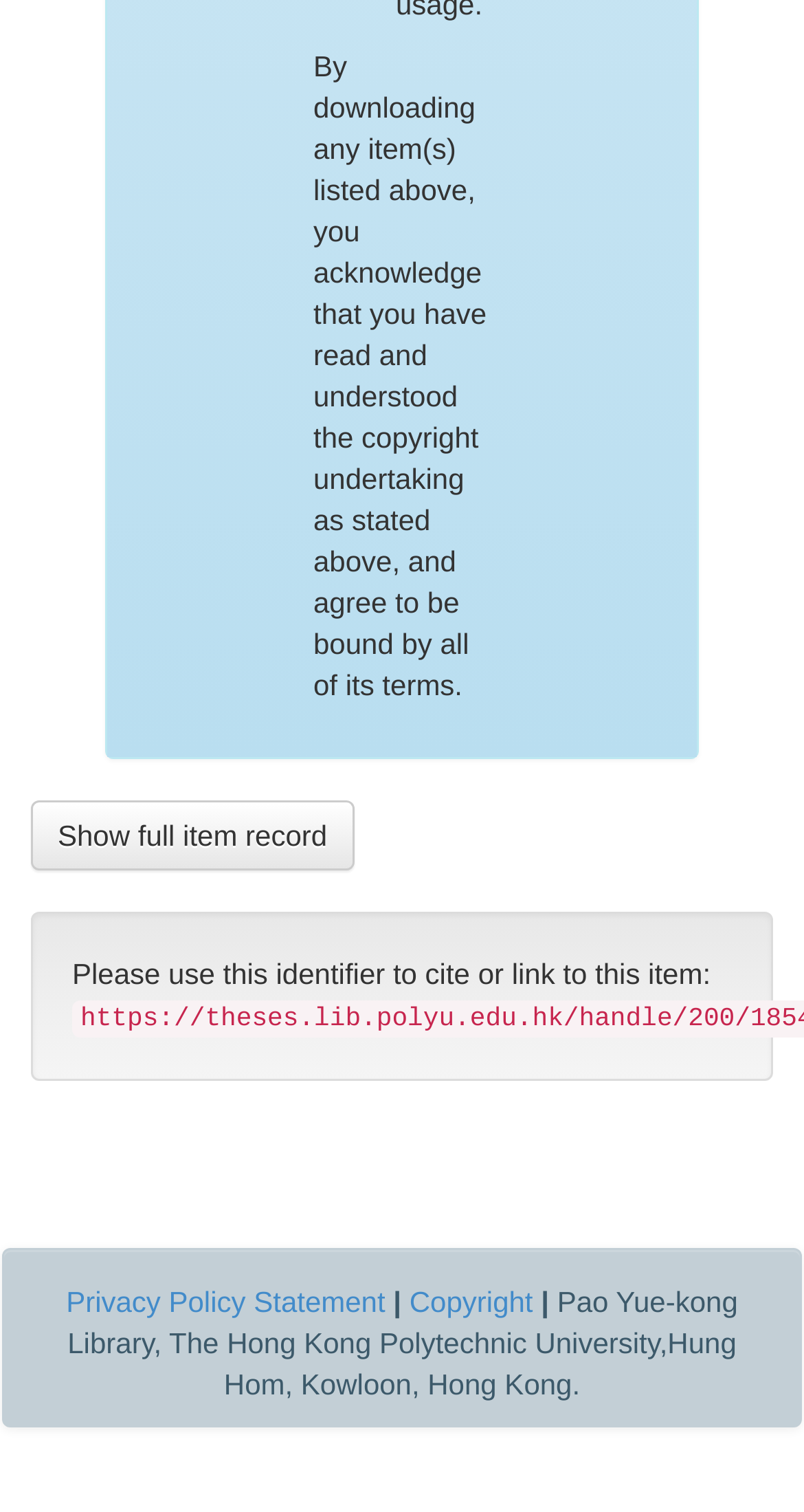Please answer the following question using a single word or phrase: 
What is the function of the 'Show full item record' link?

To show full item record